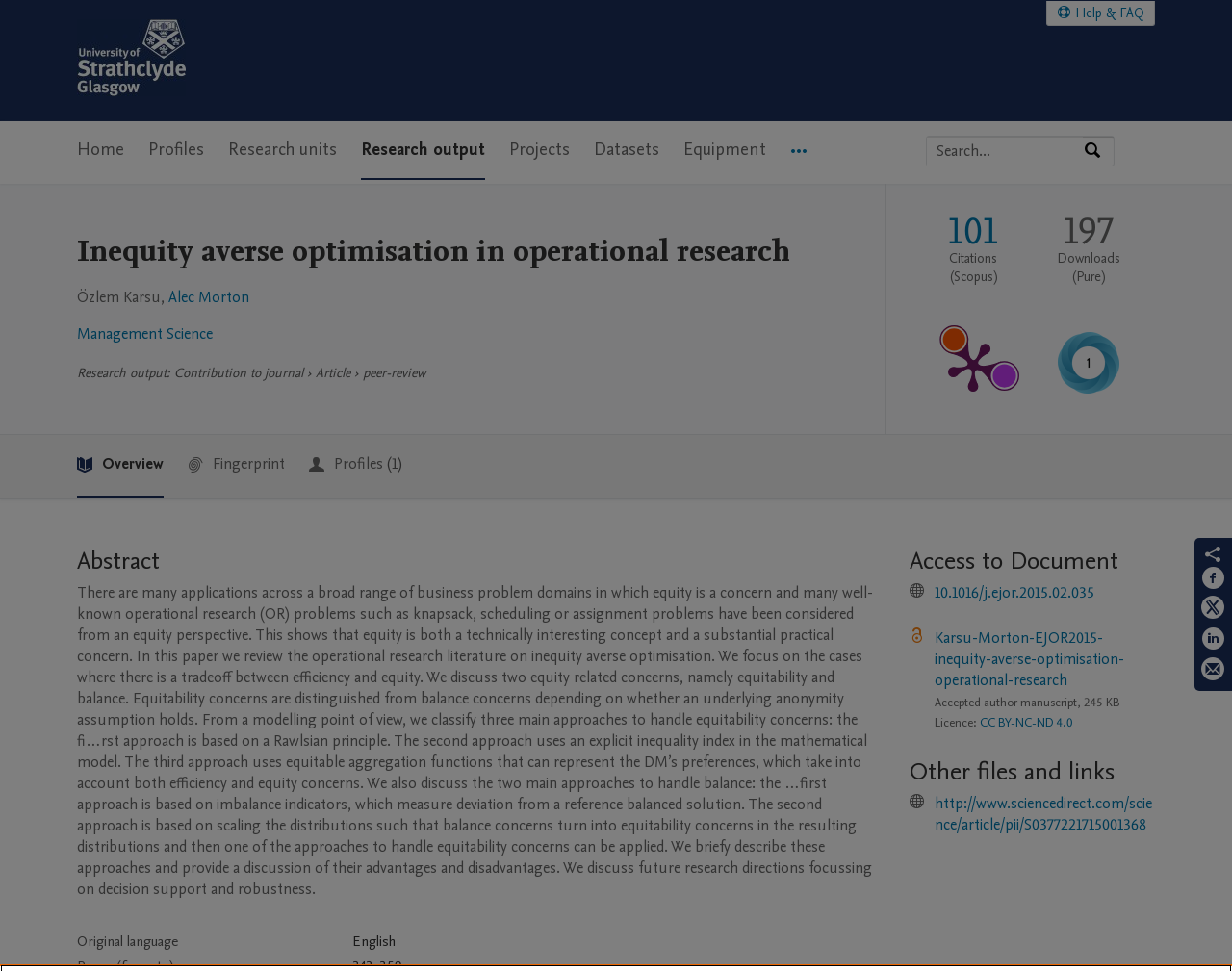What is the research output of Özlem Karsu? Observe the screenshot and provide a one-word or short phrase answer.

Contribution to journal